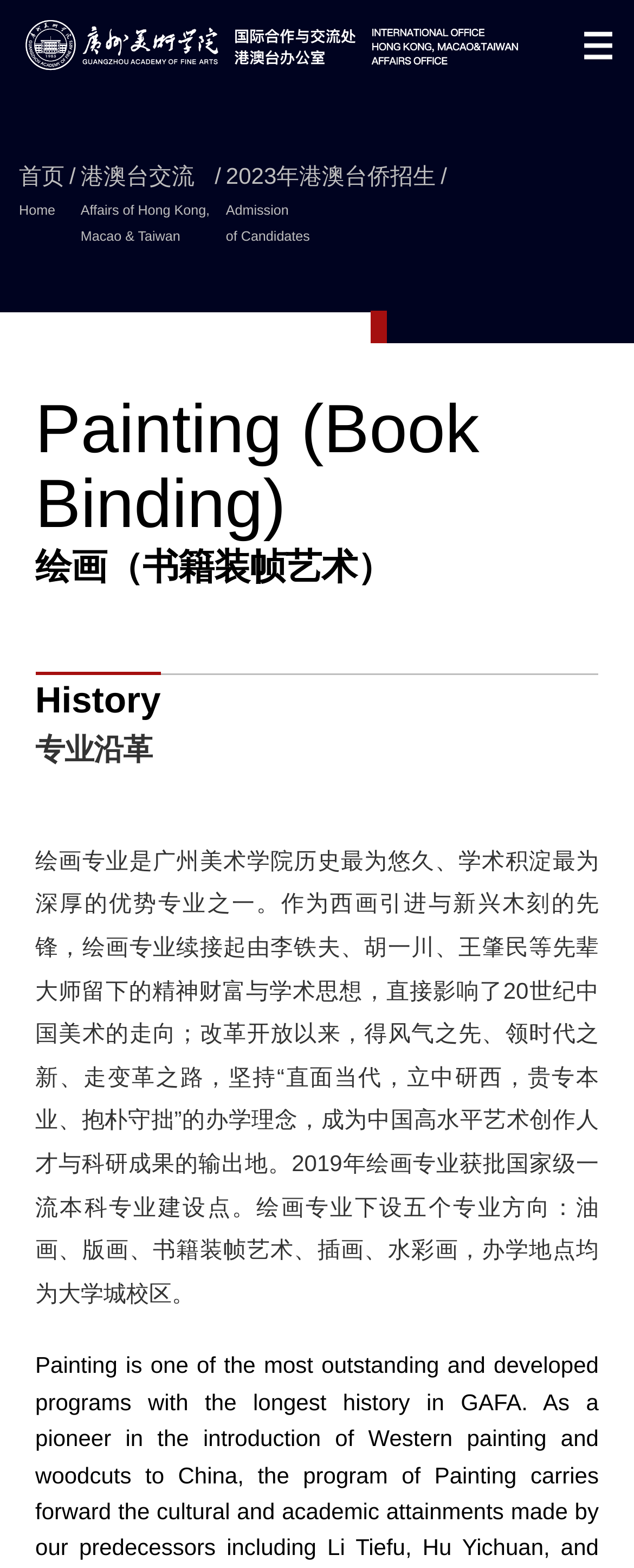What is the year mentioned in the admission section? Analyze the screenshot and reply with just one word or a short phrase.

2023